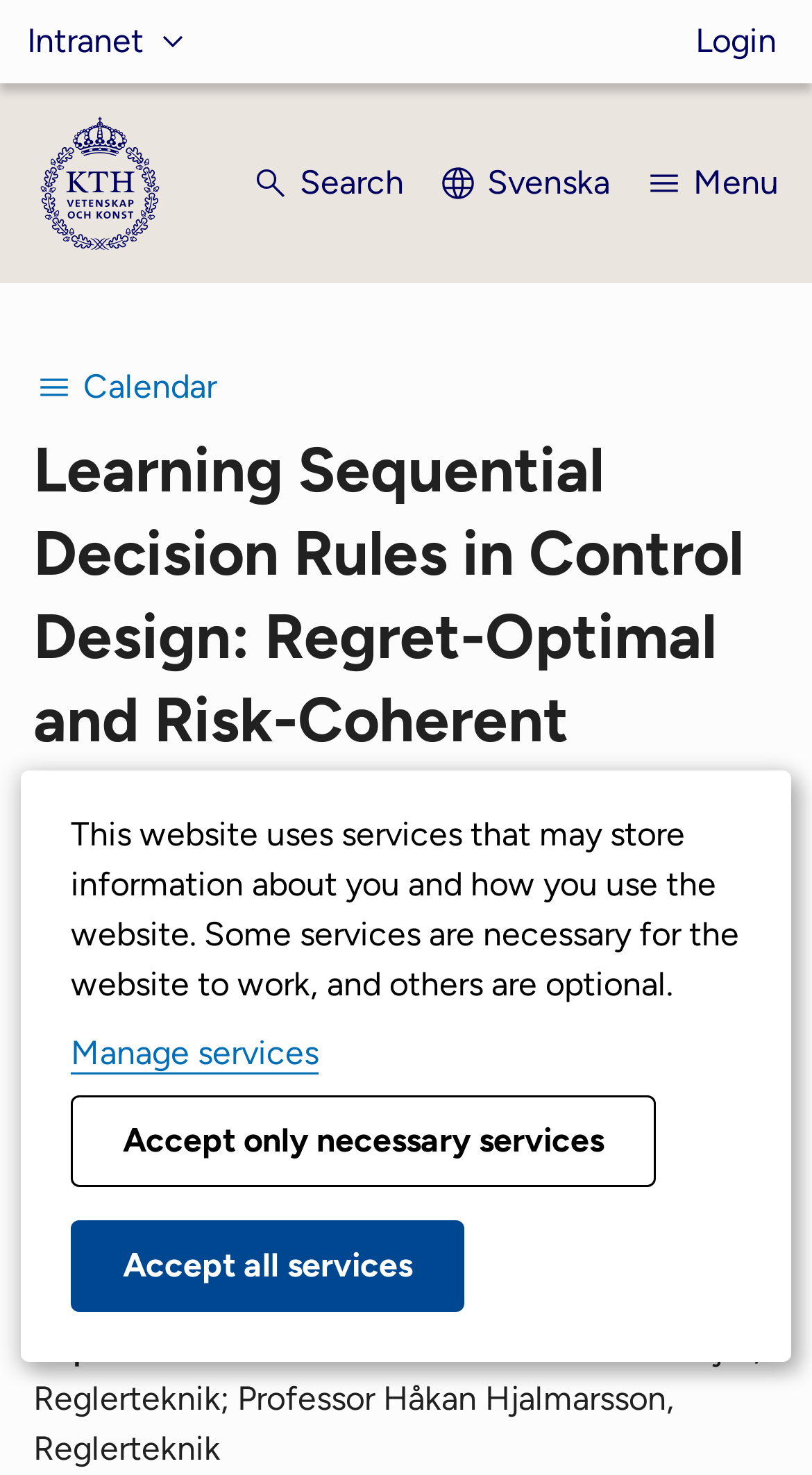Please give a succinct answer to the question in one word or phrase:
What is the department of the supervisor?

Reglerteknik